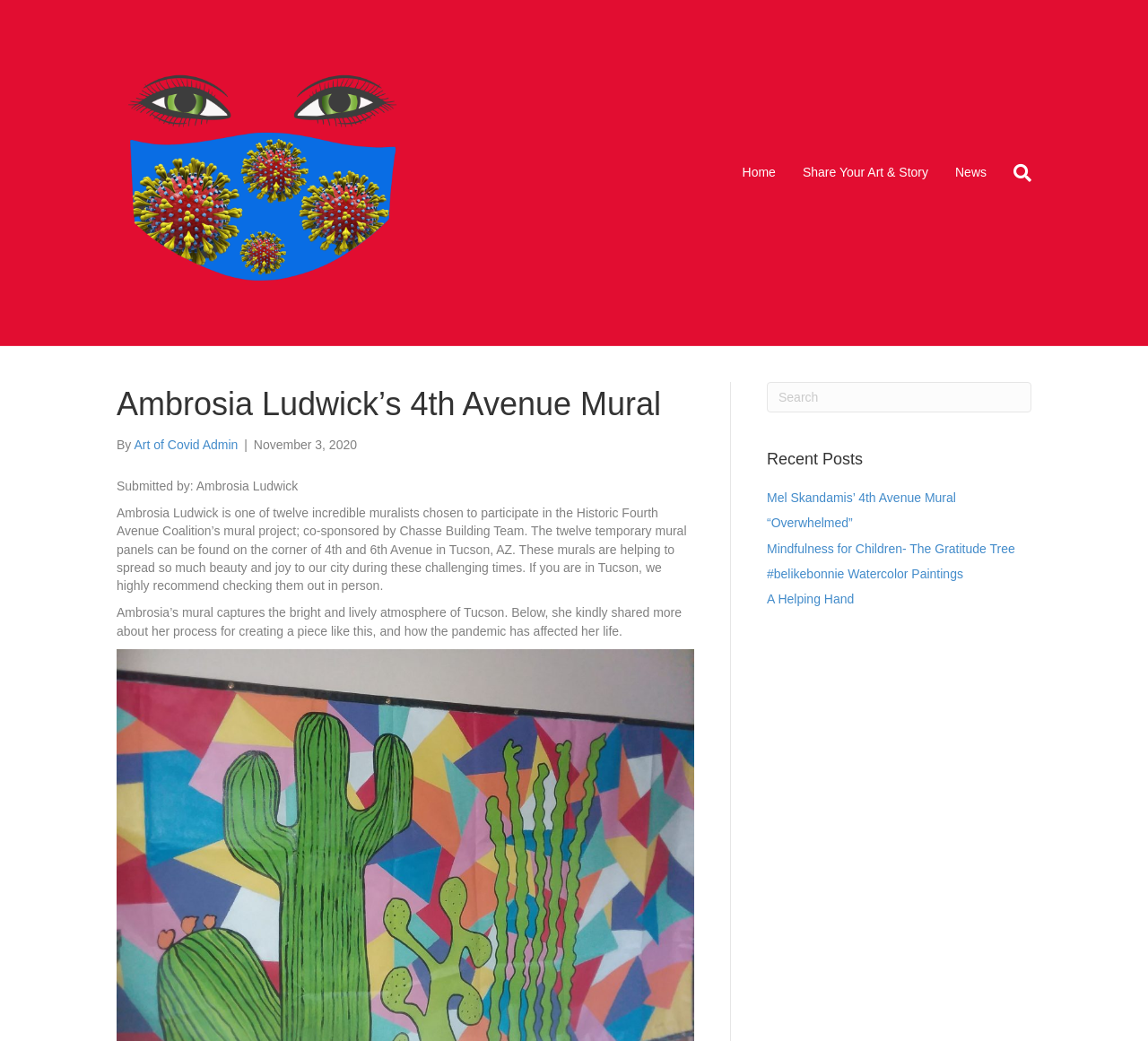Please identify the bounding box coordinates of where to click in order to follow the instruction: "View Ambrosia Ludwick’s profile".

[0.117, 0.421, 0.207, 0.434]